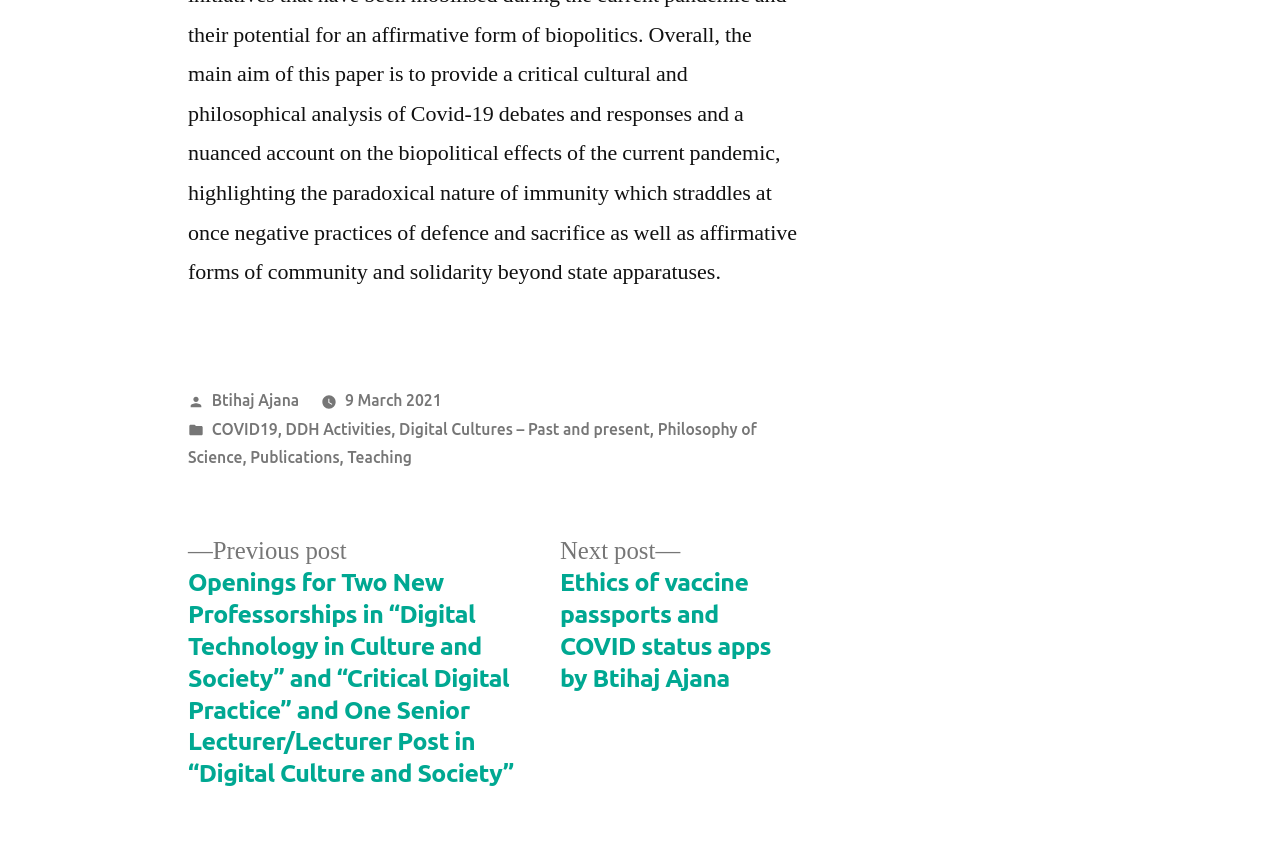Please determine the bounding box coordinates of the clickable area required to carry out the following instruction: "View previous post". The coordinates must be four float numbers between 0 and 1, represented as [left, top, right, bottom].

[0.147, 0.622, 0.401, 0.917]